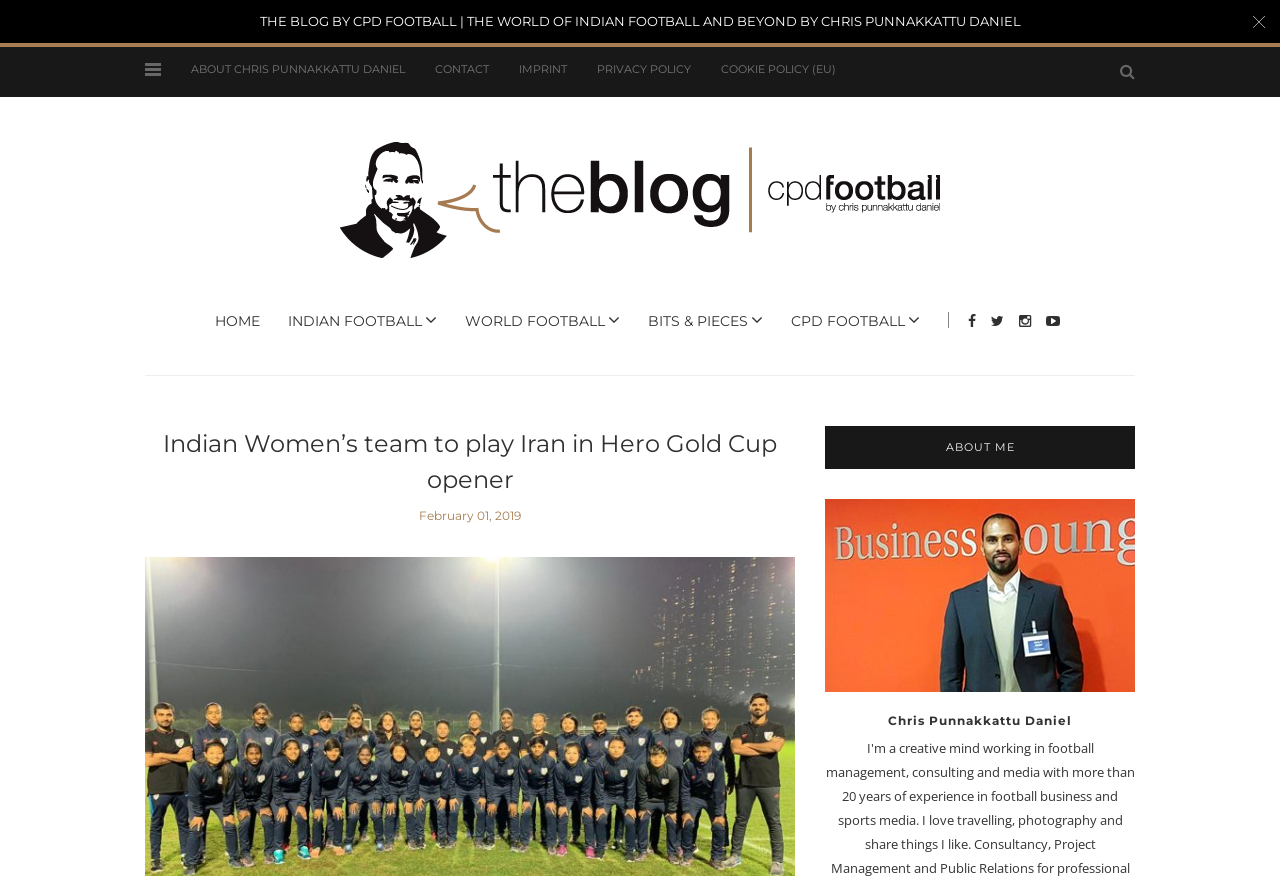Answer succinctly with a single word or phrase:
What is the category of the blog post?

Indian Football